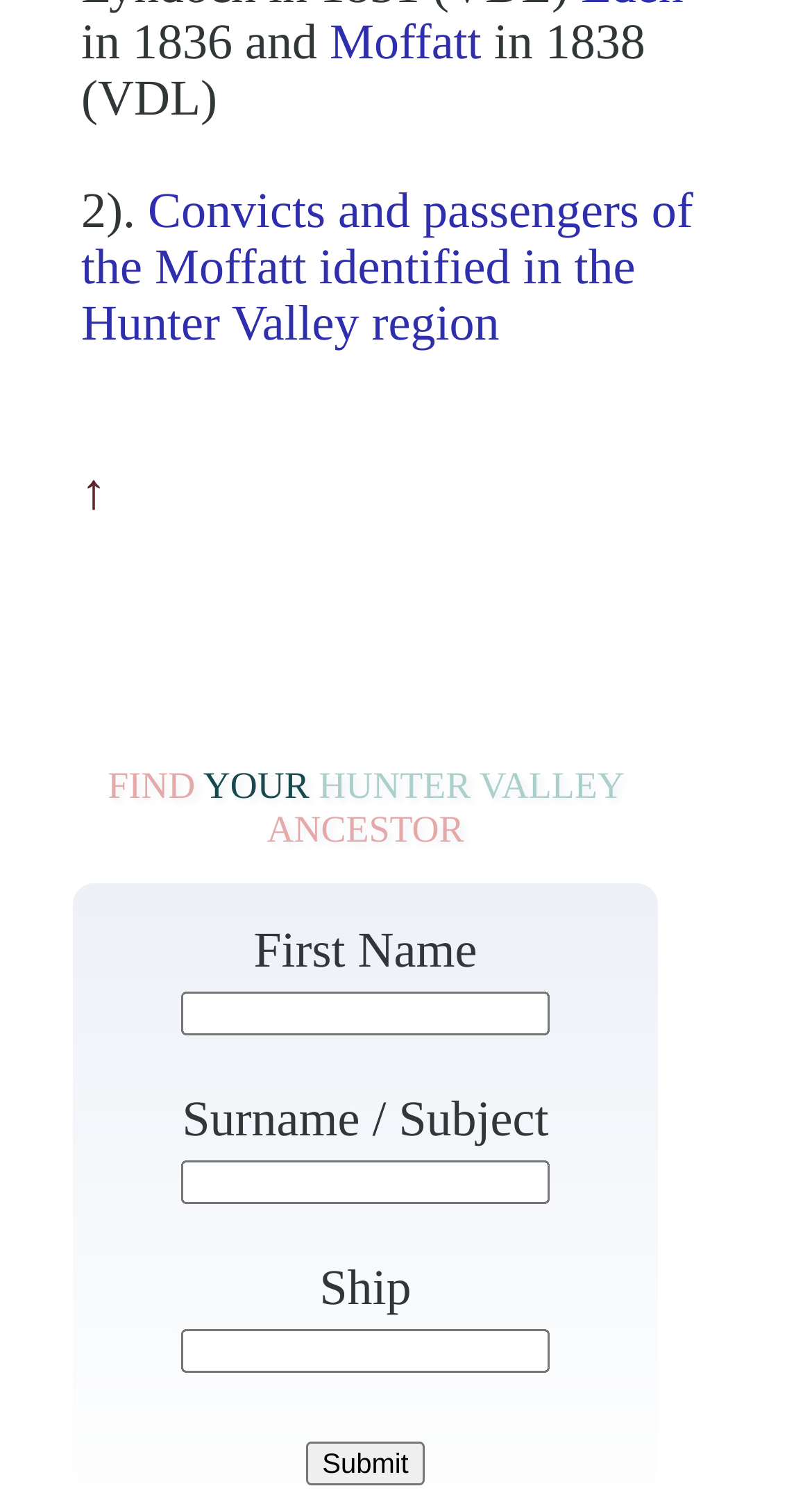What is the function of the 'Submit' button?
Using the visual information from the image, give a one-word or short-phrase answer.

Search for records